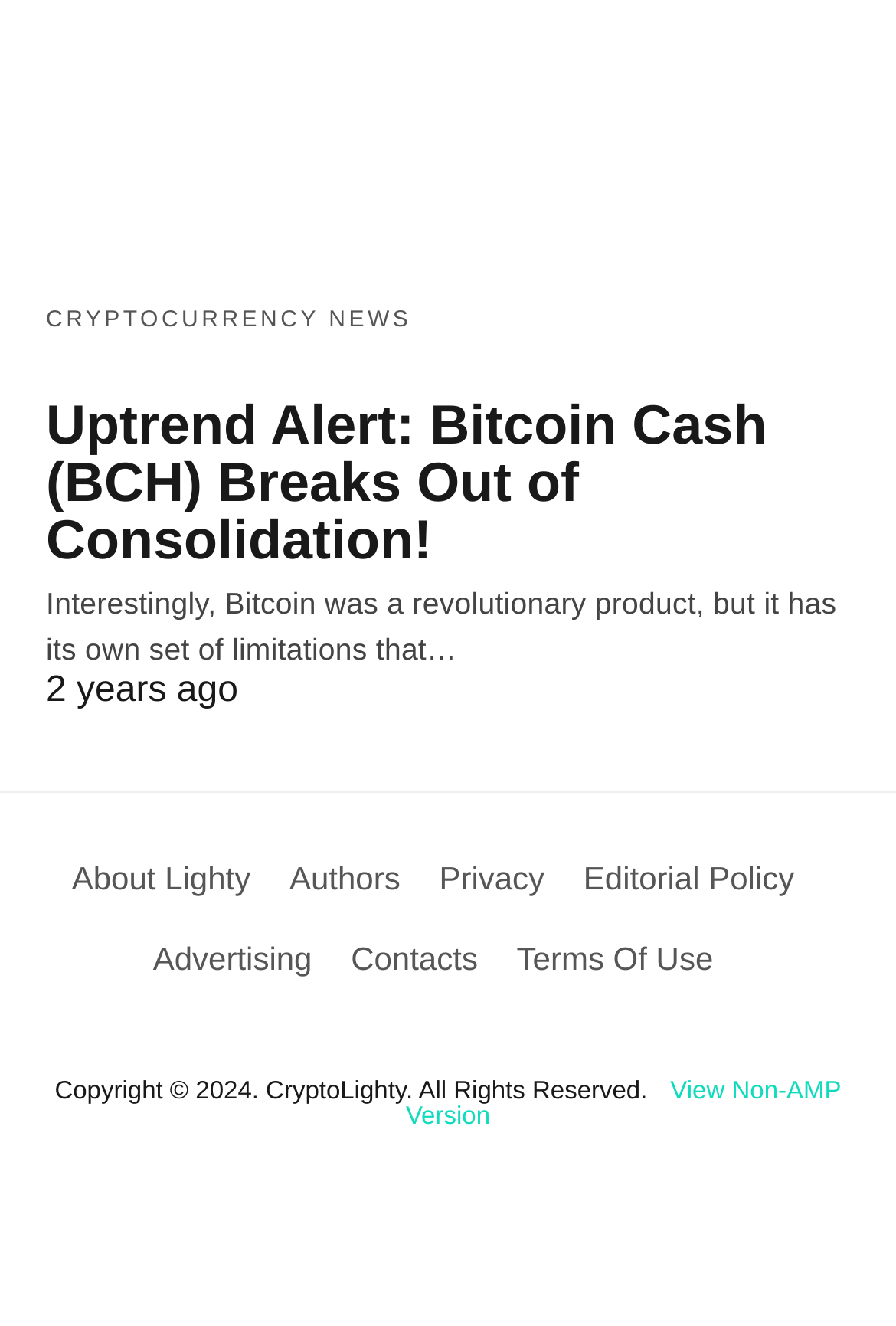Find the bounding box coordinates of the clickable area that will achieve the following instruction: "View the editorial policy".

[0.651, 0.648, 0.887, 0.676]